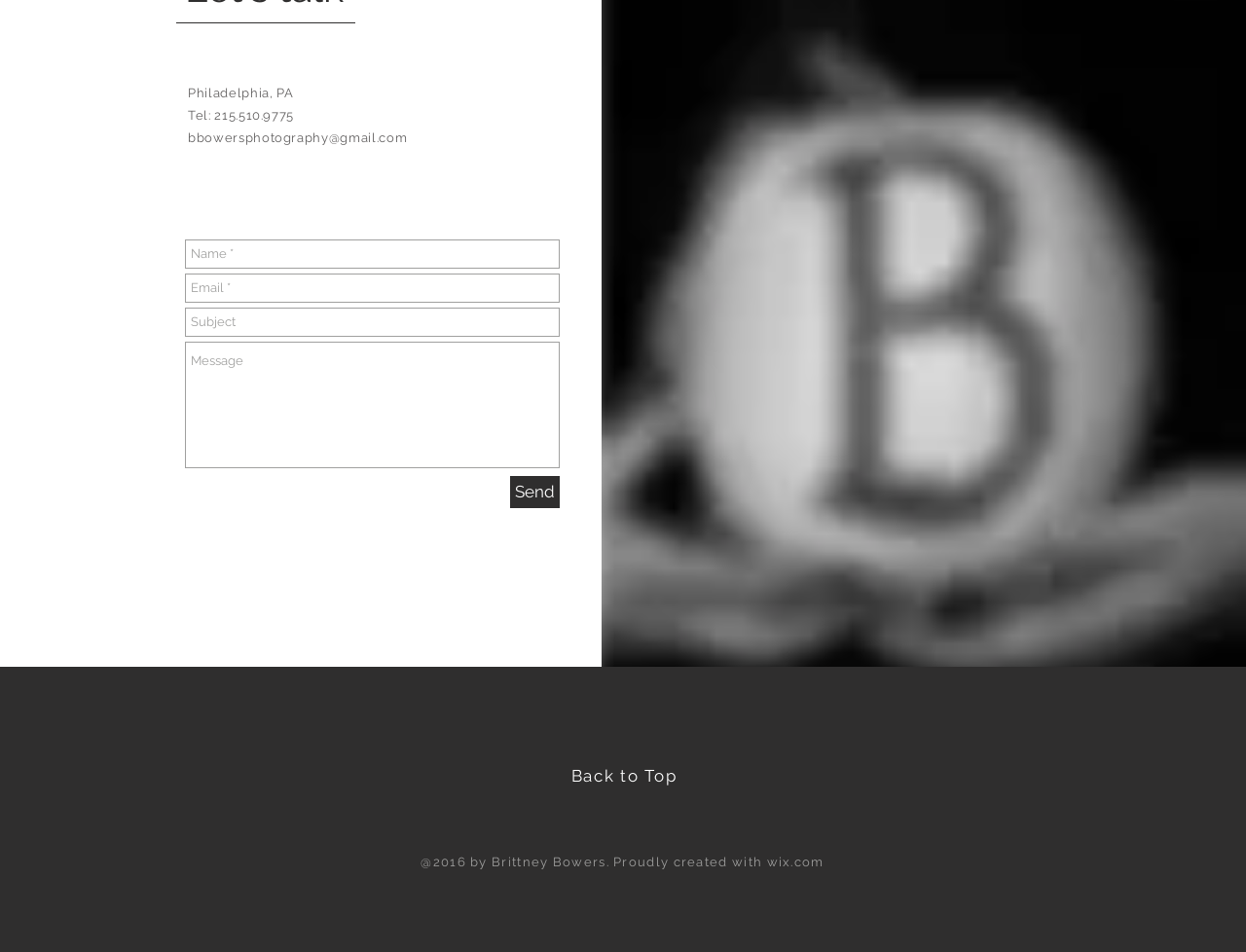Identify the bounding box coordinates for the element you need to click to achieve the following task: "Go back to top". The coordinates must be four float values ranging from 0 to 1, formatted as [left, top, right, bottom].

[0.458, 0.805, 0.543, 0.825]